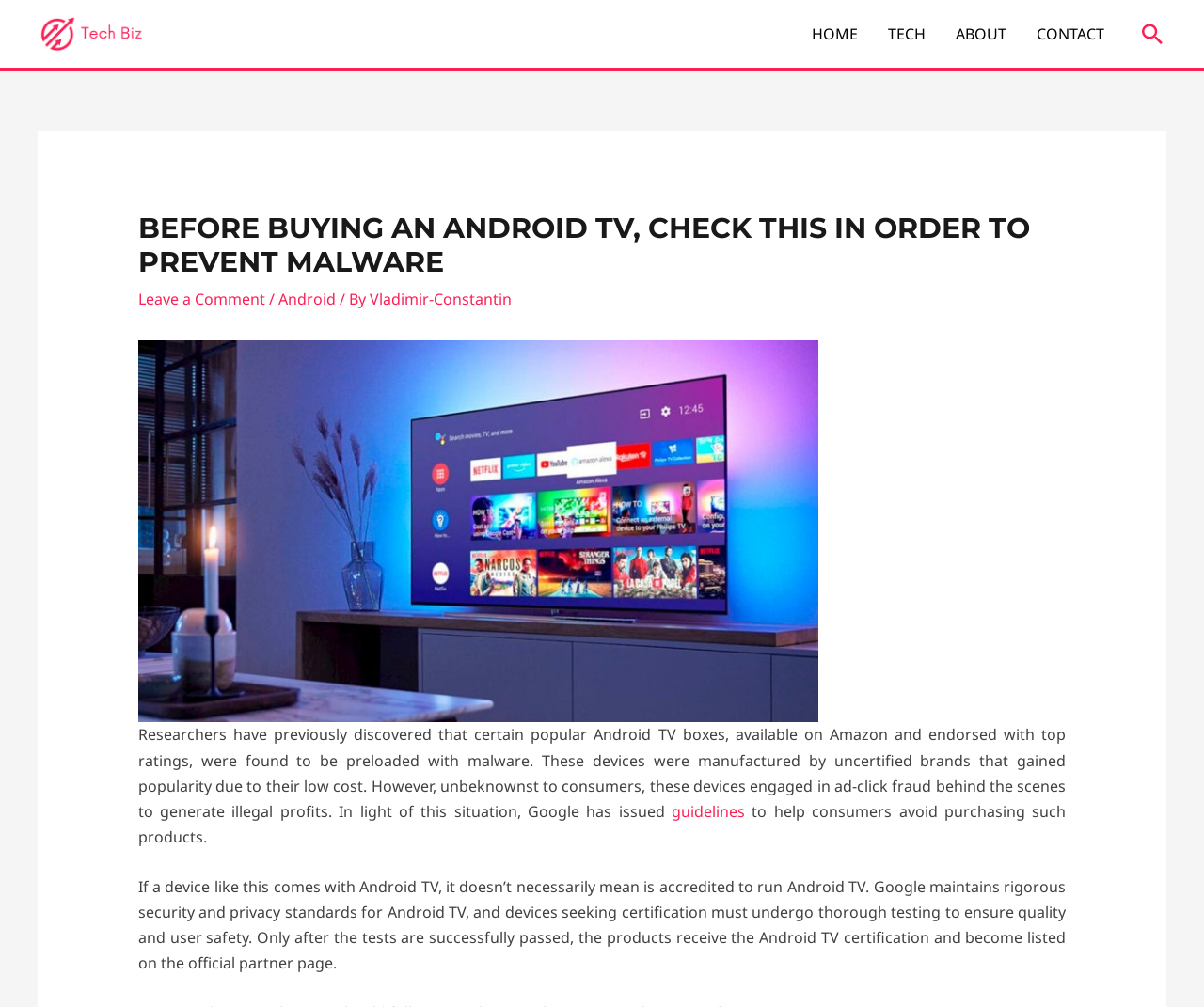Determine the coordinates of the bounding box for the clickable area needed to execute this instruction: "Click the Tech Biz Logo".

[0.031, 0.022, 0.125, 0.042]